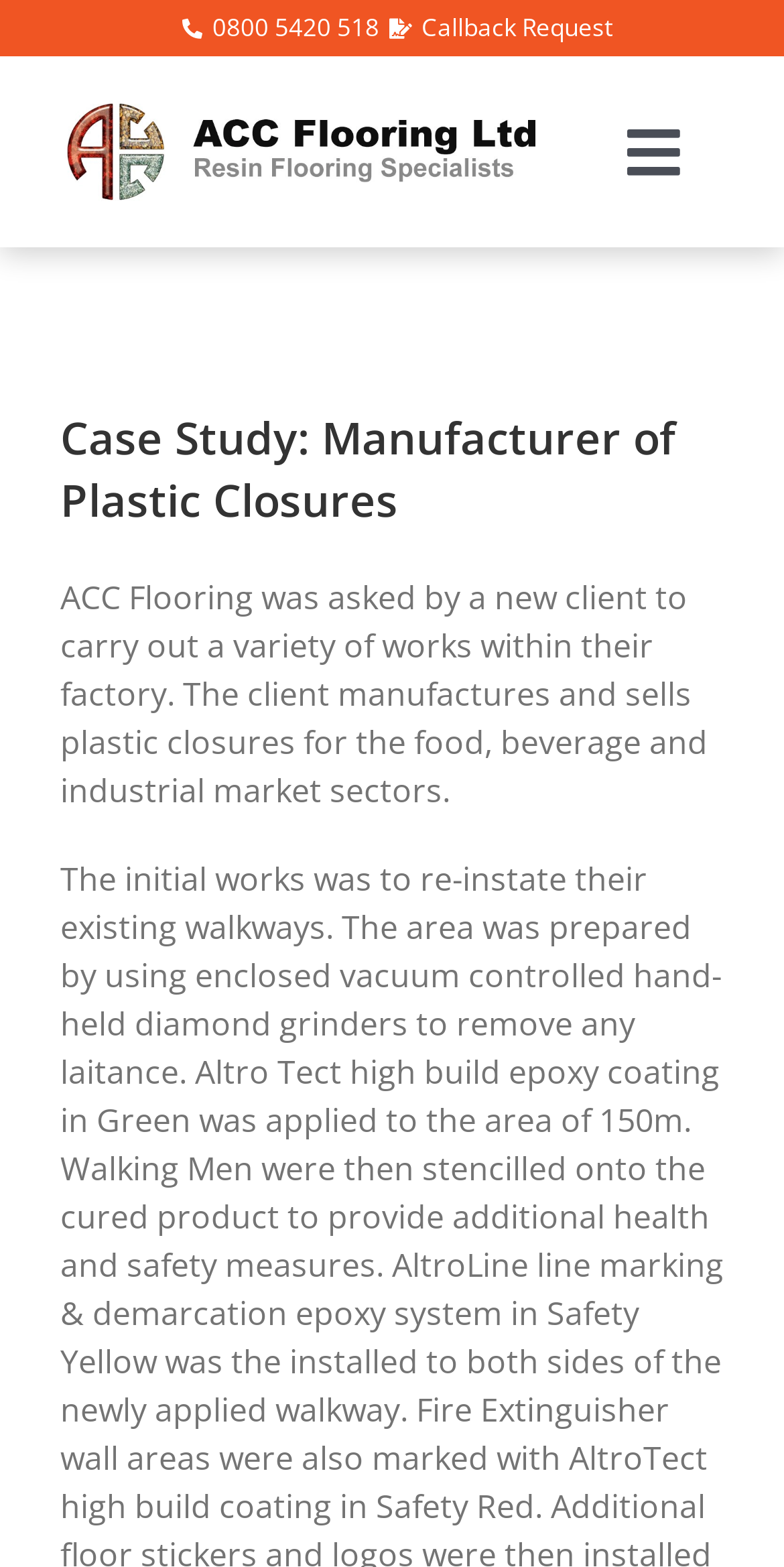Analyze the image and deliver a detailed answer to the question: What is the company's logo?

I found the company's logo by looking at the image element with the description 'ACC Flooring Logo' which is located near the top of the page.